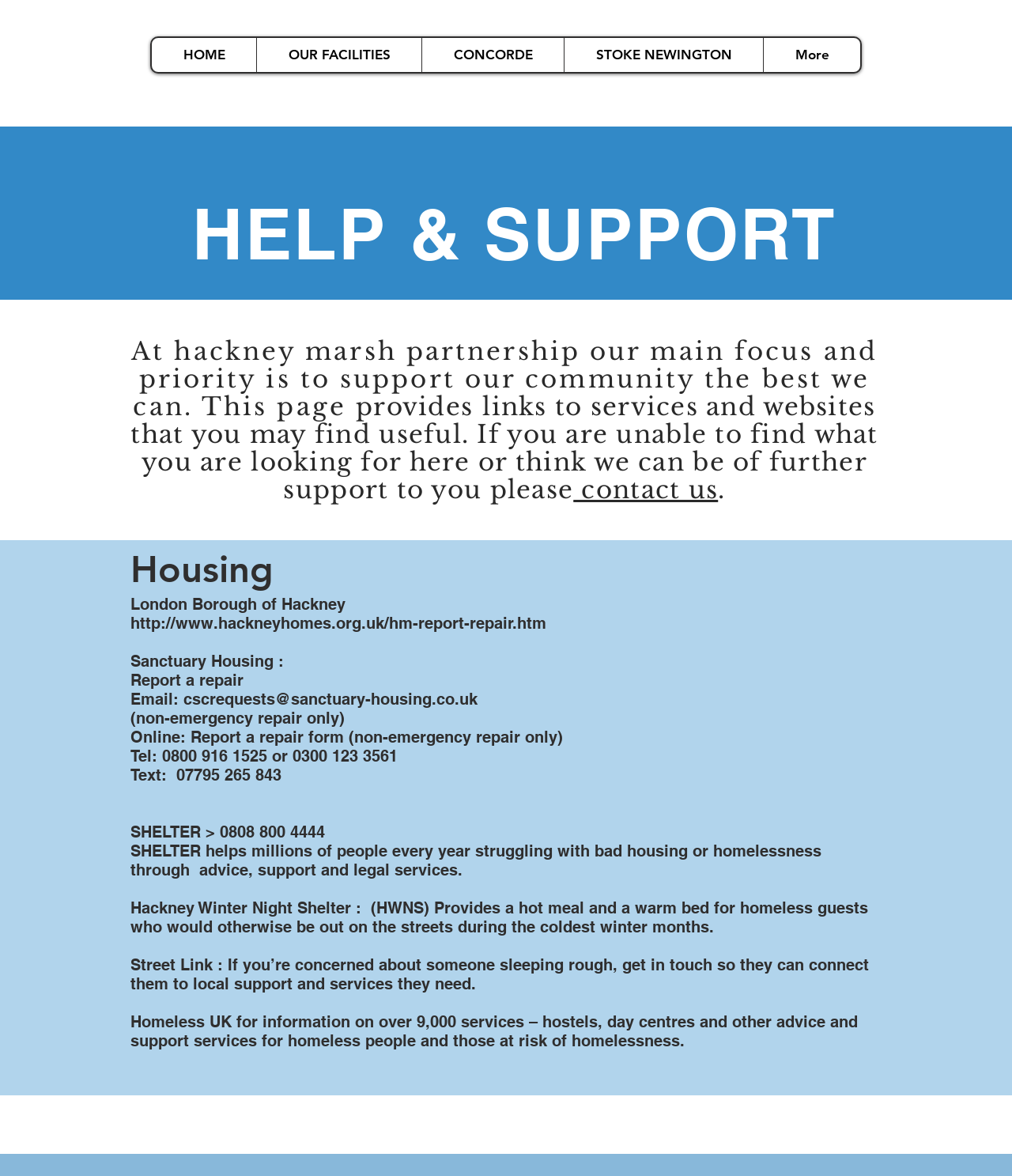Ascertain the bounding box coordinates for the UI element detailed here: "More". The coordinates should be provided as [left, top, right, bottom] with each value being a float between 0 and 1.

[0.754, 0.032, 0.85, 0.061]